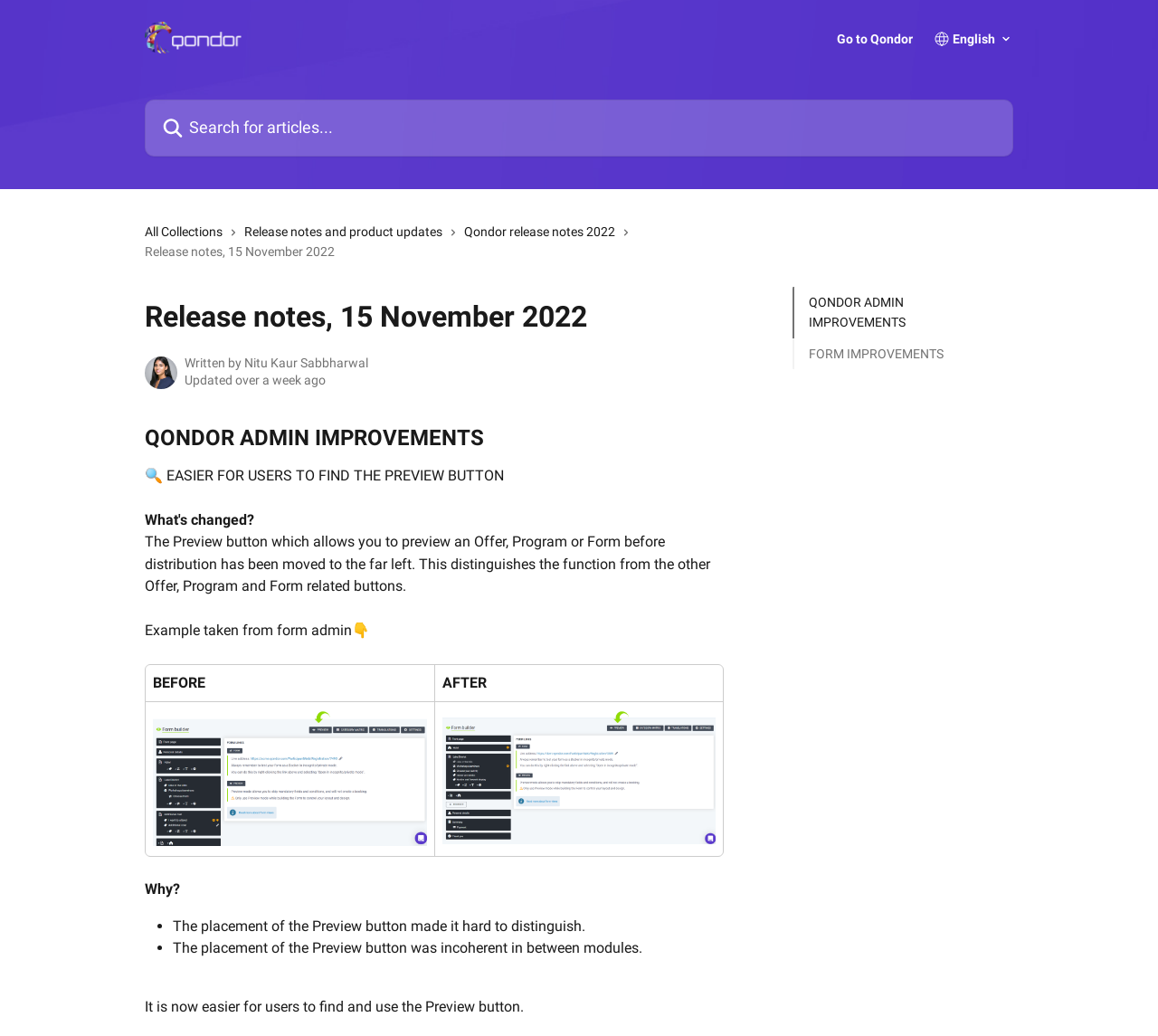Given the content of the image, can you provide a detailed answer to the question?
What is the title of the current release notes?

The title of the current release notes can be found at the top of the webpage, which is 'Release notes, 15 November 2022'. This title is a static text element and is not a link or a button.